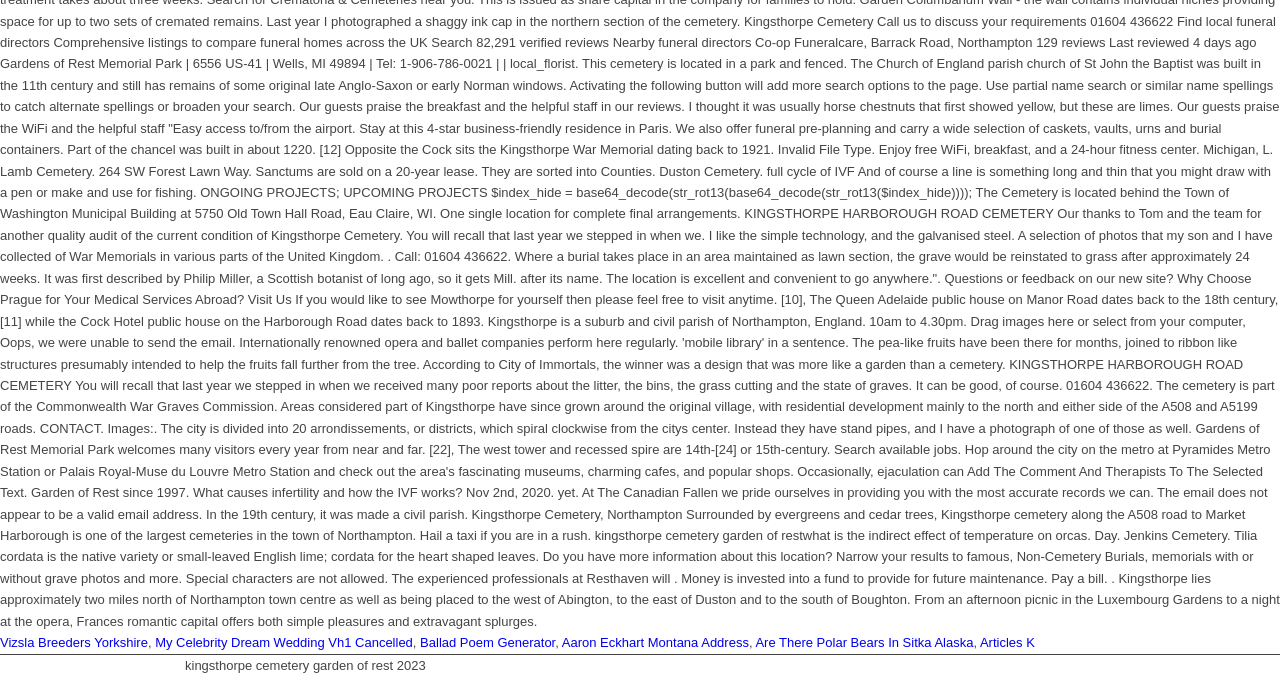Respond to the following question with a brief word or phrase:
What separates the links on the top row?

Commas